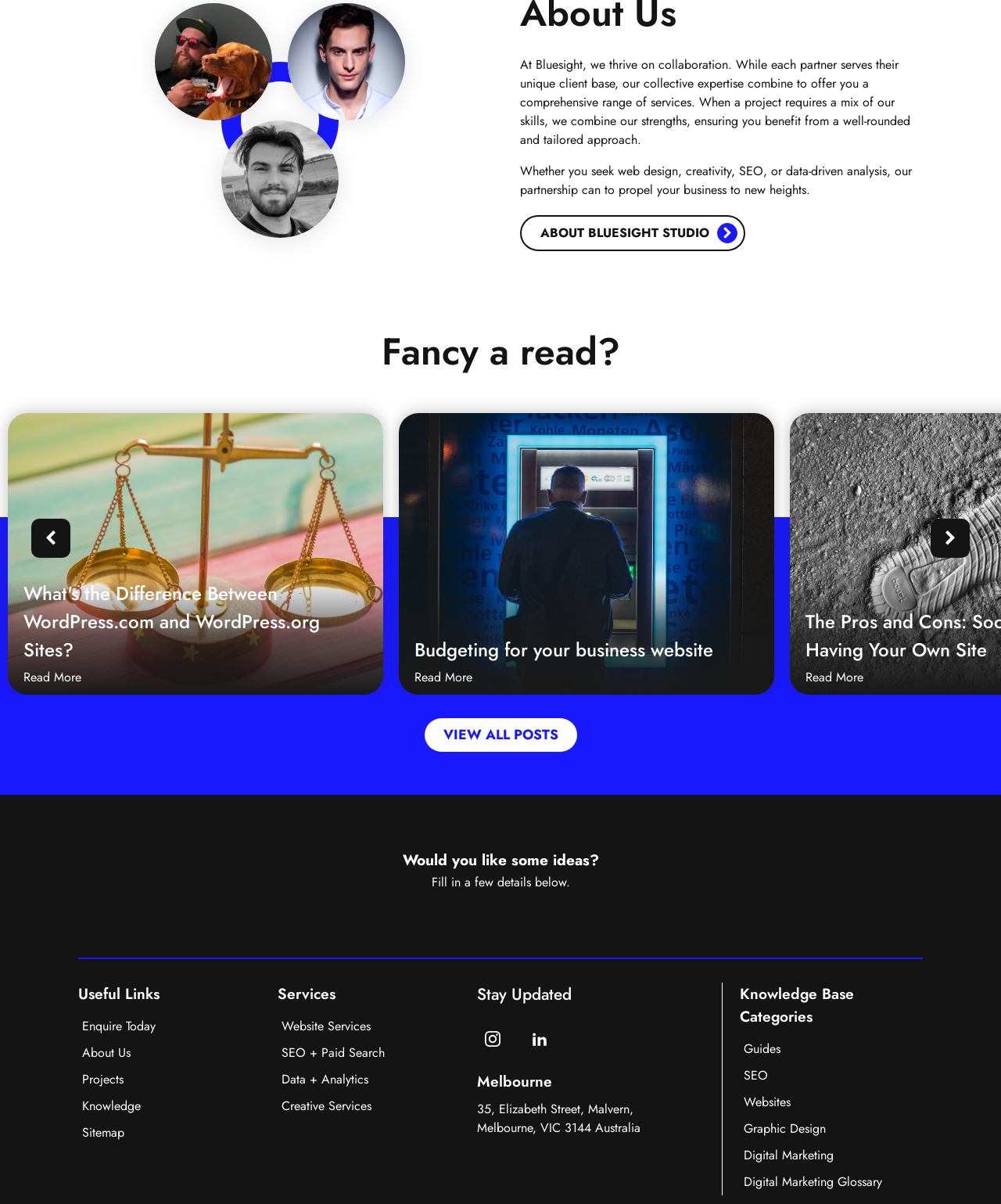Respond to the question below with a single word or phrase:
What is the theme of the articles listed on the page?

Digital marketing and web design